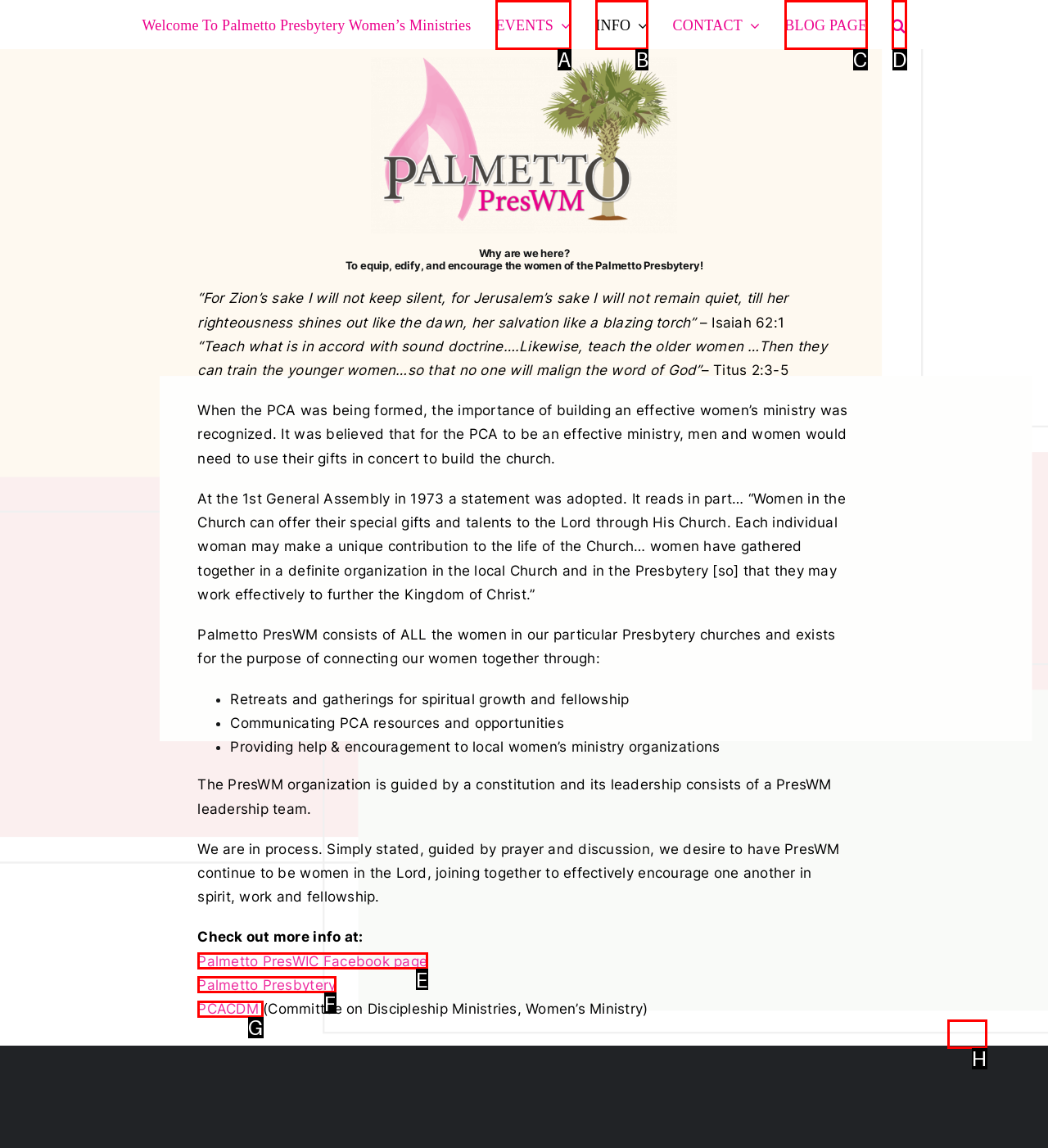Which HTML element should be clicked to complete the following task: Search for something?
Answer with the letter corresponding to the correct choice.

D